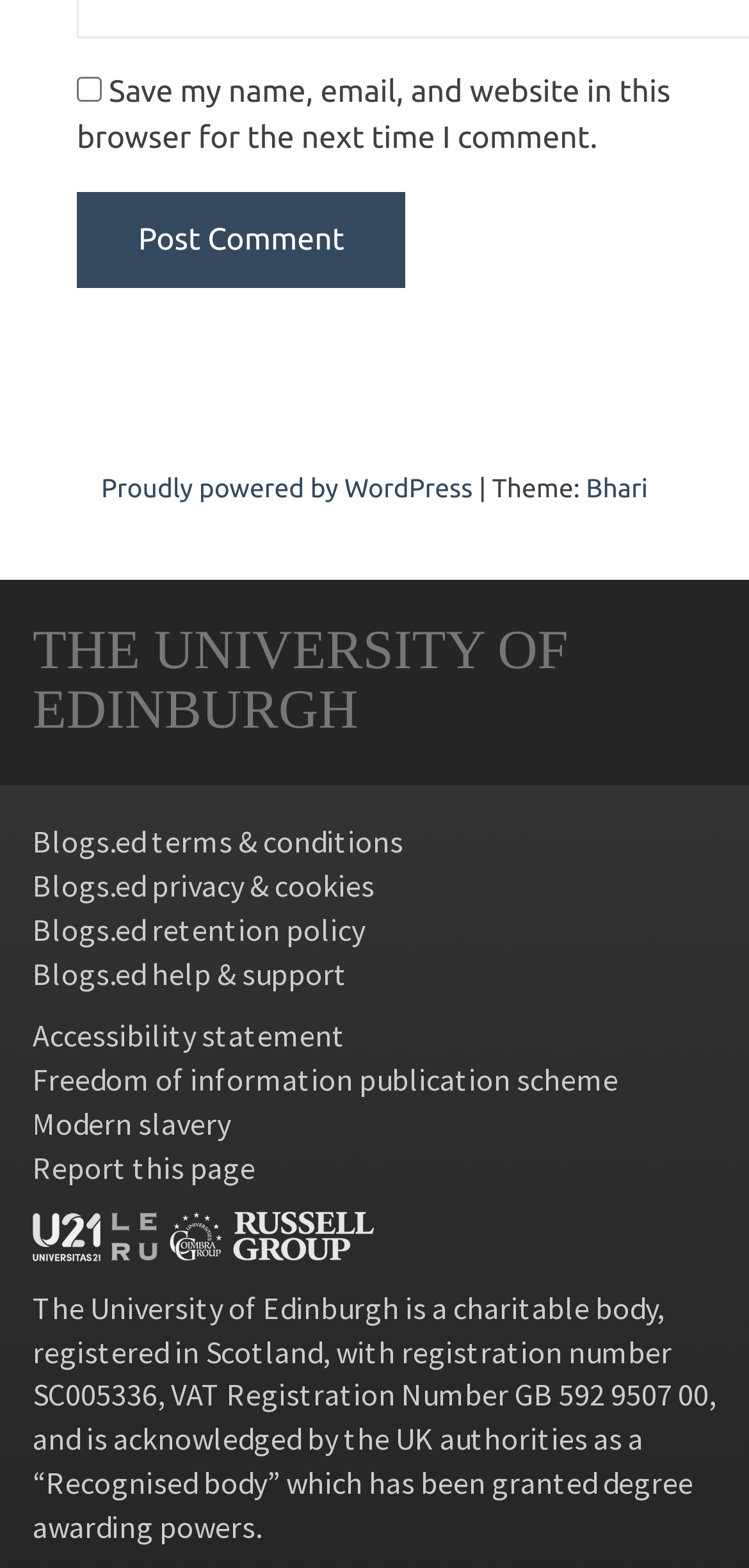Give a one-word or short phrase answer to the question: 
What is the name of the university?

The University of Edinburgh